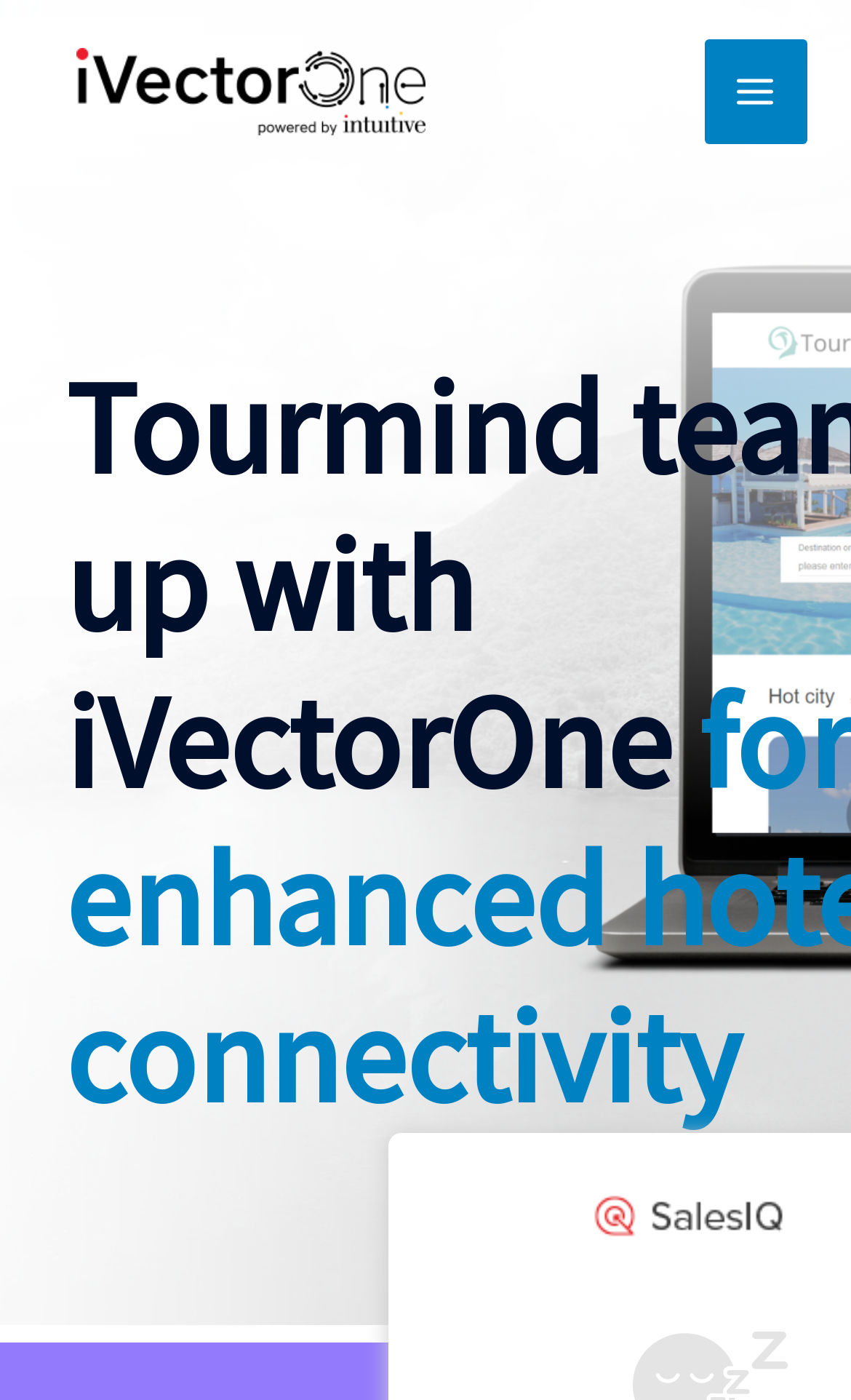Is there a logo on the webpage?
Please provide a single word or phrase answer based on the image.

Yes